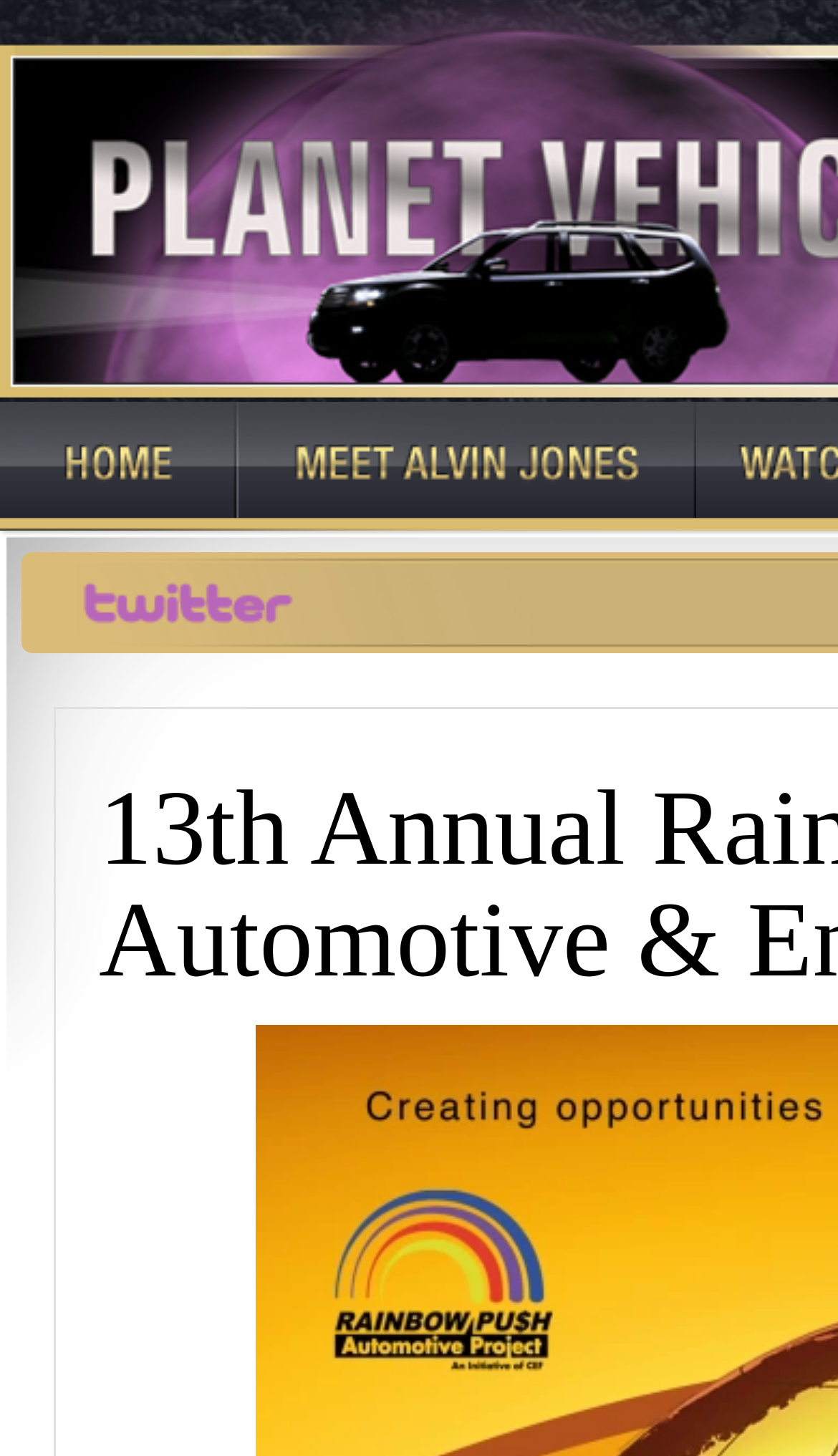Find the bounding box of the web element that fits this description: "27C512 EPROM".

None